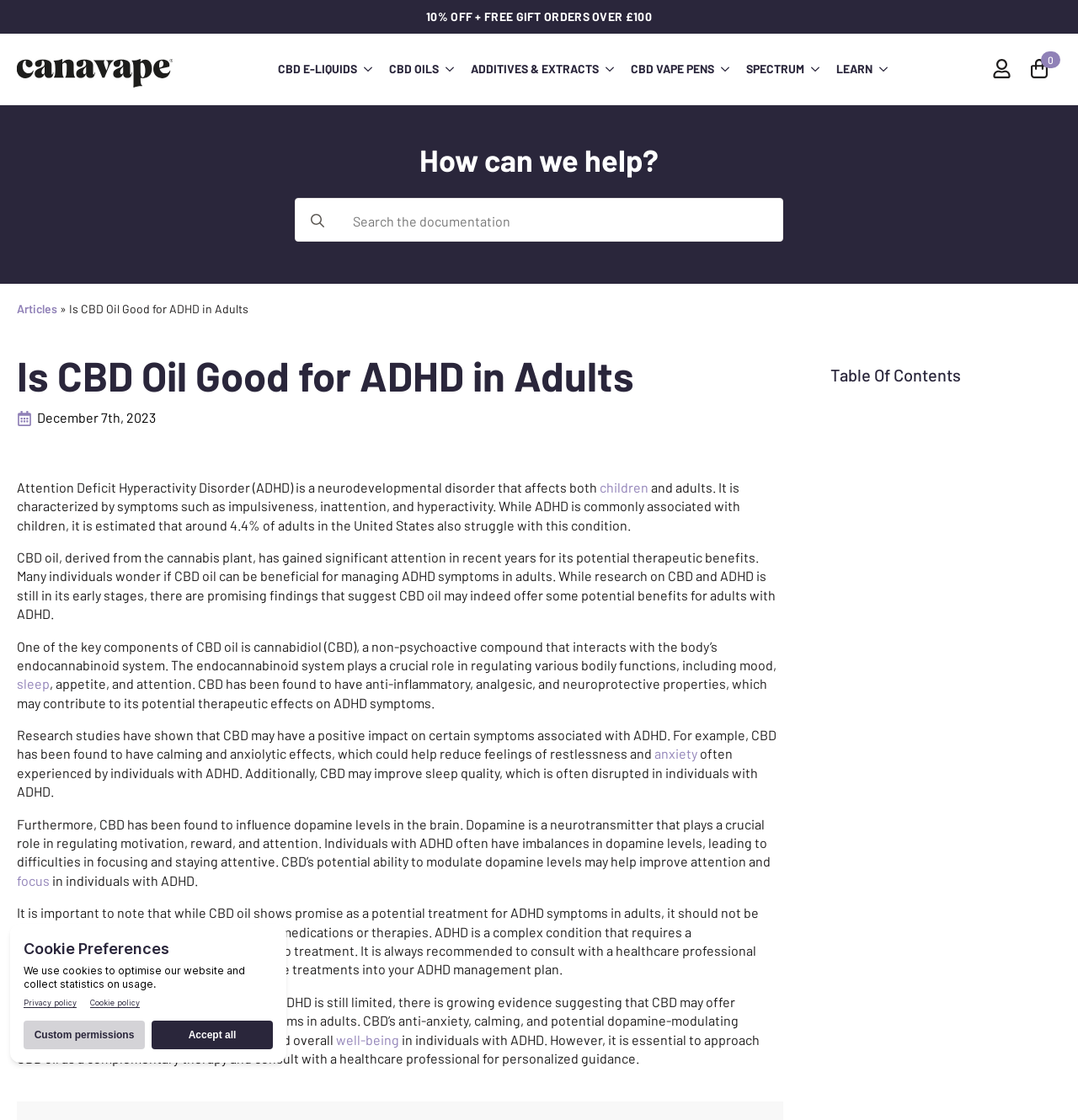What is the potential benefit of CBD oil on sleep quality in individuals with ADHD?
Analyze the image and deliver a detailed answer to the question.

The answer can be found in the paragraph that discusses the potential therapeutic effects of CBD oil on ADHD symptoms, specifically mentioning that CBD may improve sleep quality, which is often disrupted in individuals with ADHD.